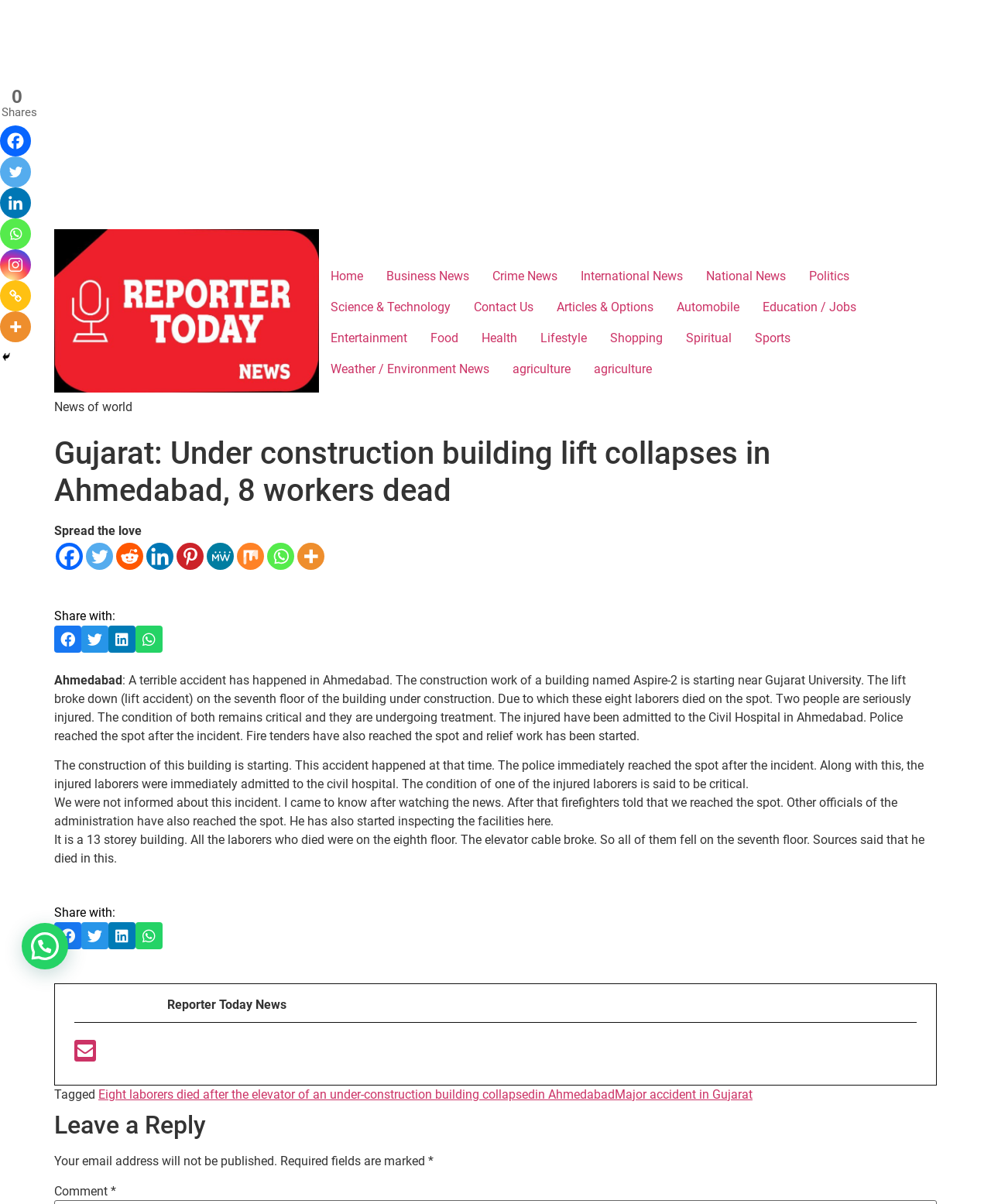Please locate the clickable area by providing the bounding box coordinates to follow this instruction: "Click on the 'Reporter Today News' logo".

[0.055, 0.19, 0.322, 0.331]